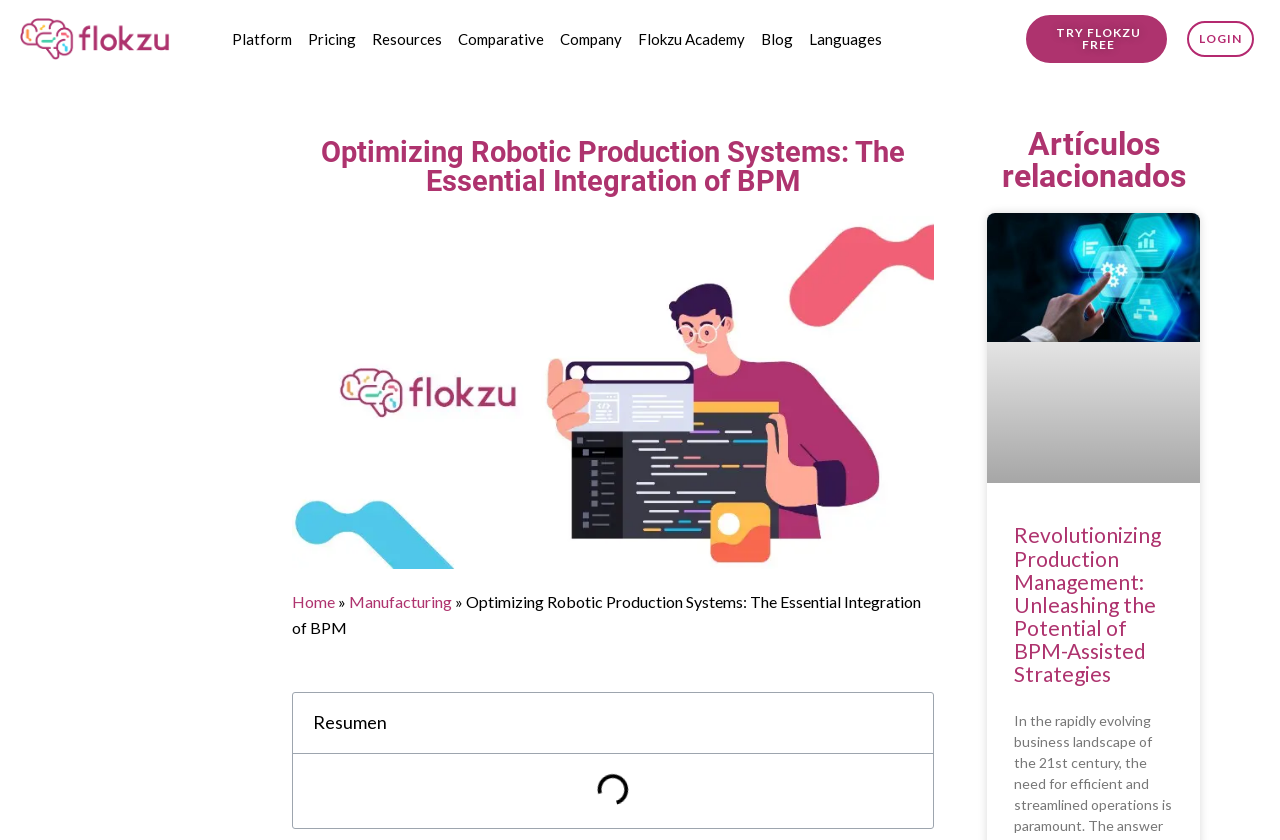Please provide the bounding box coordinates for the UI element as described: "Flokzu Academy". The coordinates must be four floats between 0 and 1, represented as [left, top, right, bottom].

[0.497, 0.019, 0.584, 0.074]